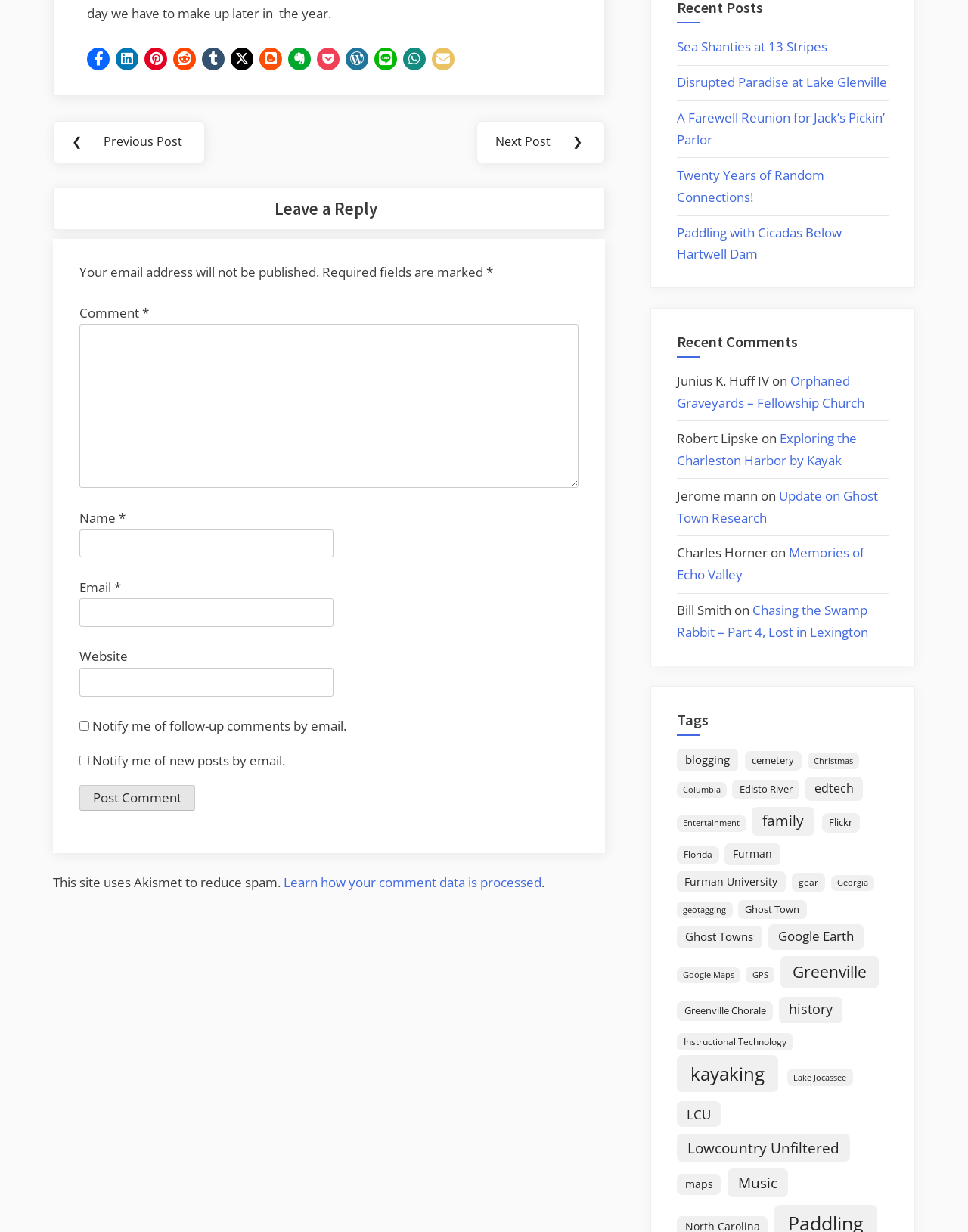Using the webpage screenshot, find the UI element described by Furman University. Provide the bounding box coordinates in the format (top-left x, top-left y, bottom-right x, bottom-right y), ensuring all values are floating point numbers between 0 and 1.

[0.699, 0.707, 0.811, 0.724]